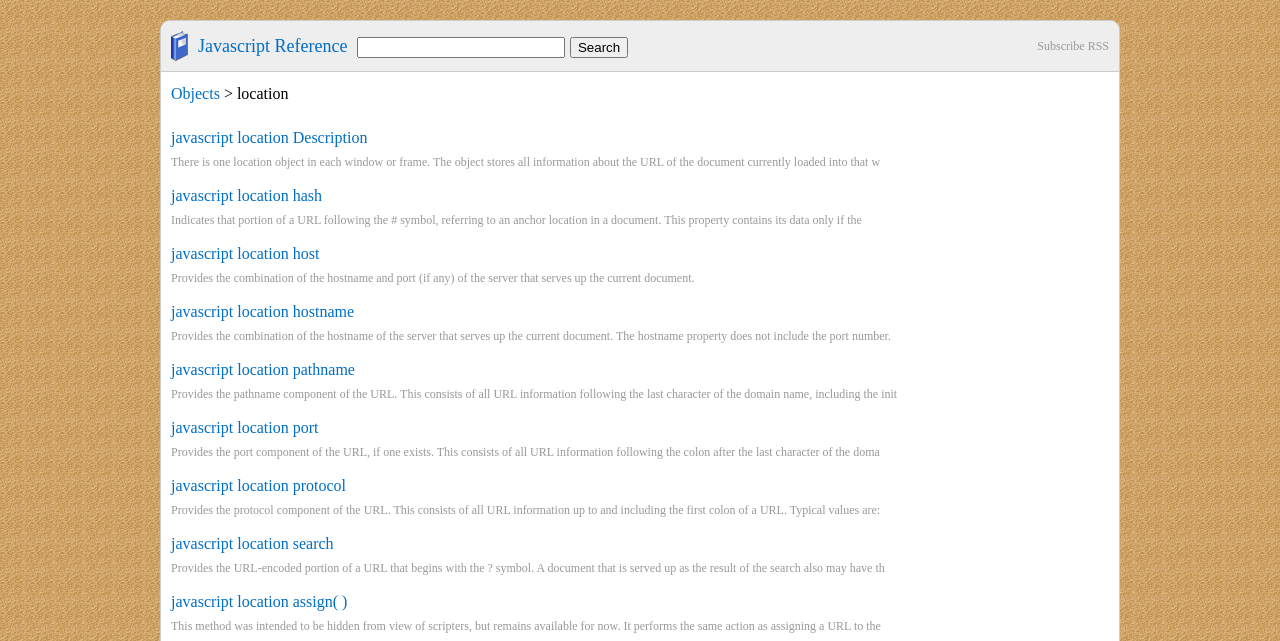Look at the image and answer the question in detail:
What is the purpose of the location object?

I read the static text associated with the element [77] which describes the location object. It says 'The object stores all information about the URL of the document currently loaded into that window or frame.' Therefore, the purpose of the location object is to store URL information.